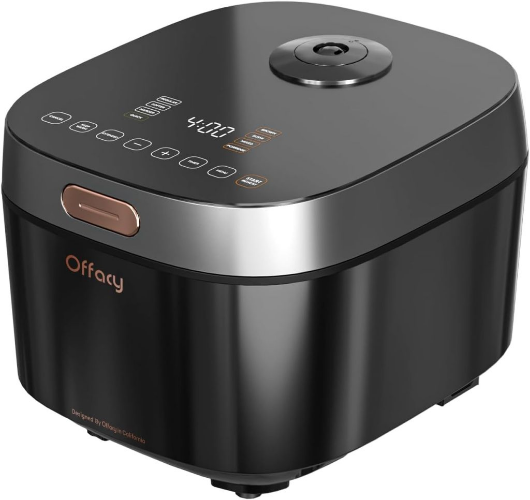Offer a detailed explanation of what is depicted in the image.

The image depicts the Offacy Rice Cooker Maker, a sleek and modern appliance designed for versatile cooking. The cooker features a spacious capacity of 8 cups, making it perfect for preparing meals for families. Its design showcases a large stainless steel steamer that allows users to effortlessly steam vegetables alongside rice, enhancing health and convenience in meal preparation. 

Located on the front top side of the appliance is a user-friendly touch panel equipped with an LED display, providing clear visibility of cooking times and settings. This rice cooker is notable for its smart fuzzy logic technology, which offers 8 preset programs tailored for different cooking needs, including slow-cooking soups and sautéing rice. 

With features like auto keep warm and quick cook, the Offacy Rice Cooker Maker streamlines the cooking process, saving both time and effort in the kitchen. Its elegant black finish adds a contemporary touch to any kitchen decor, making it not just a functional appliance but also a stylish addition to the home.